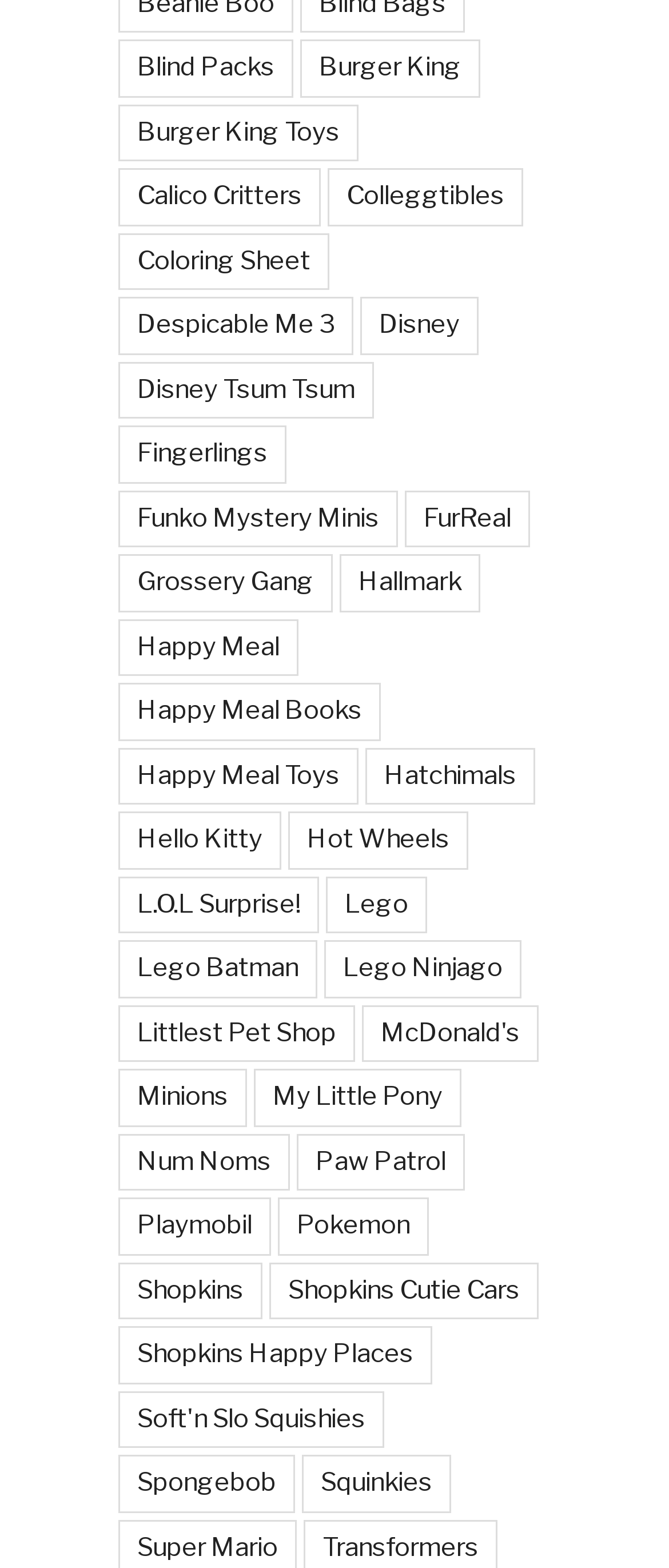Give a one-word or short-phrase answer to the following question: 
Is there a link related to food?

Yes